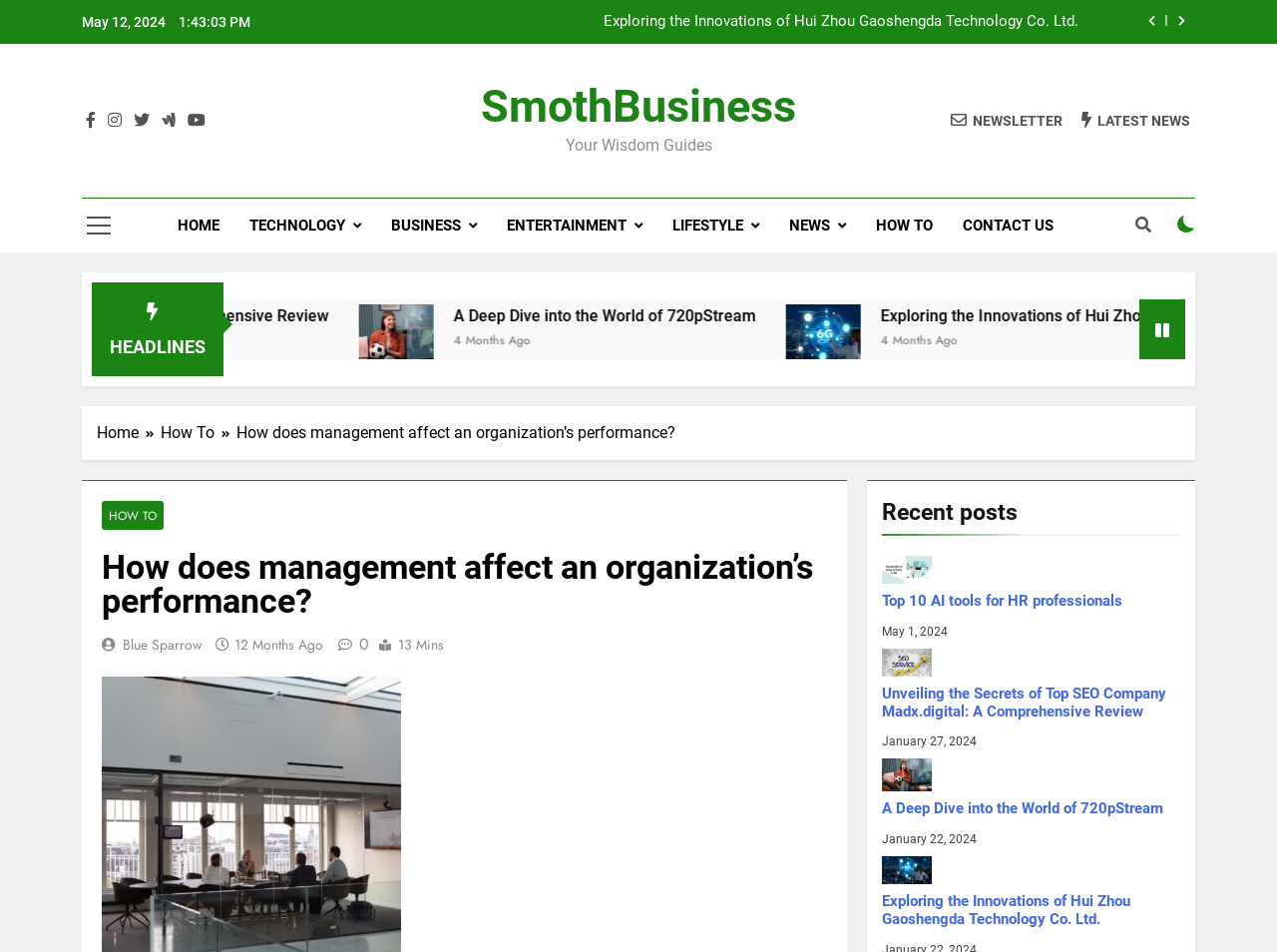Locate the bounding box coordinates of the area you need to click to fulfill this instruction: 'View the post about A Deep Dive into the World of 720pStream'. The coordinates must be in the form of four float numbers ranging from 0 to 1: [left, top, right, bottom].

[0.024, 0.32, 0.082, 0.398]